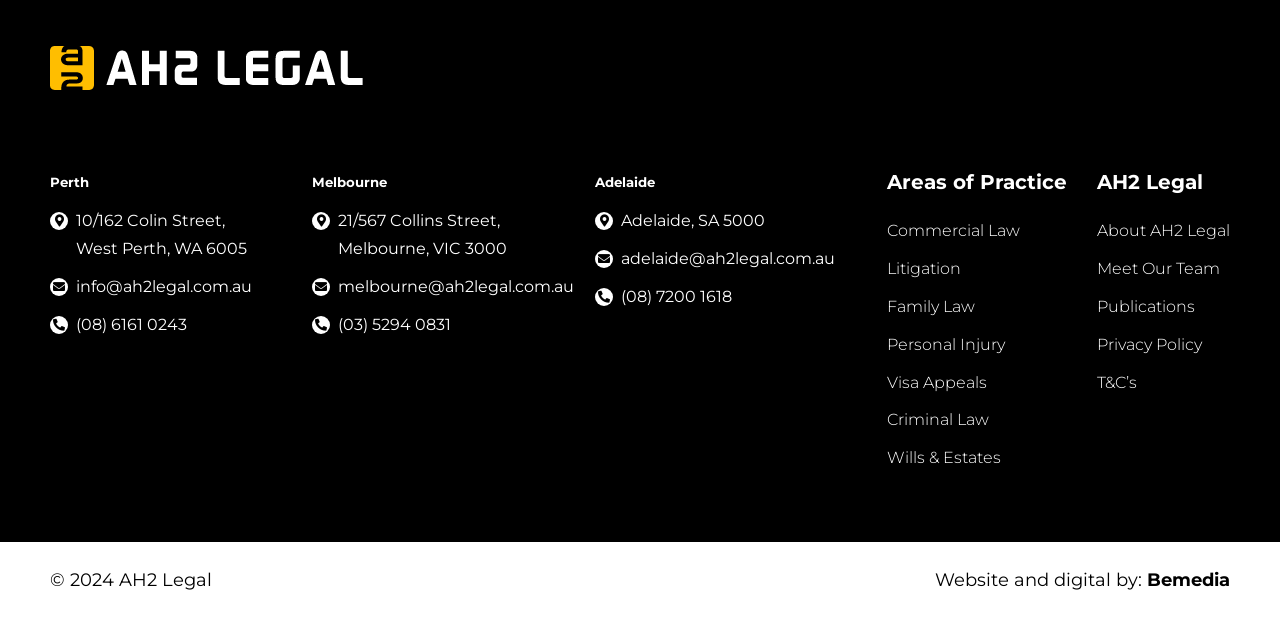Please reply with a single word or brief phrase to the question: 
What is the address of AH2 Legal in Perth?

10/162 Colin Street, West Perth, WA 6005